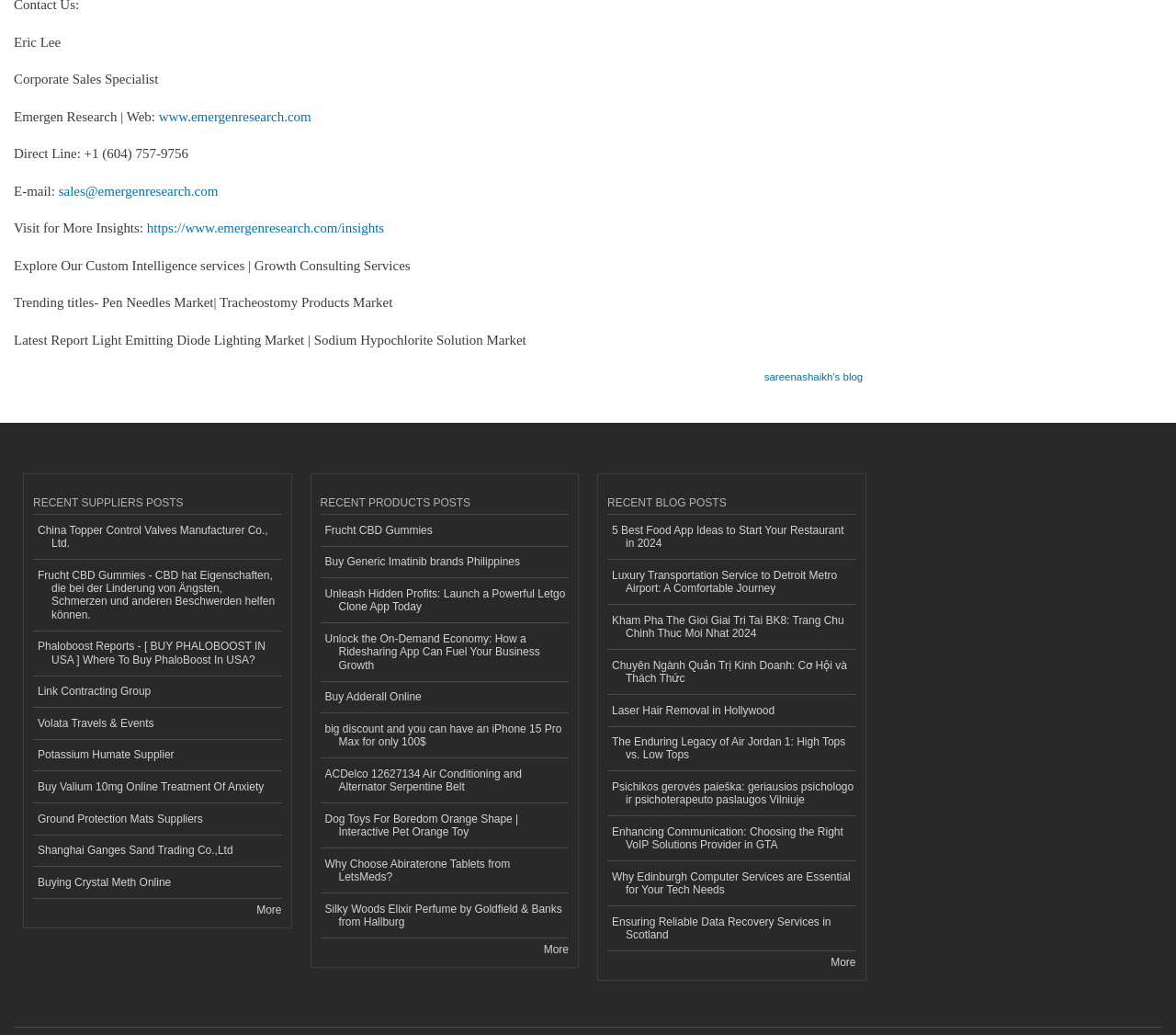Please determine the bounding box coordinates for the UI element described as: "sareenashaikh's blog".

[0.65, 0.343, 0.734, 0.374]